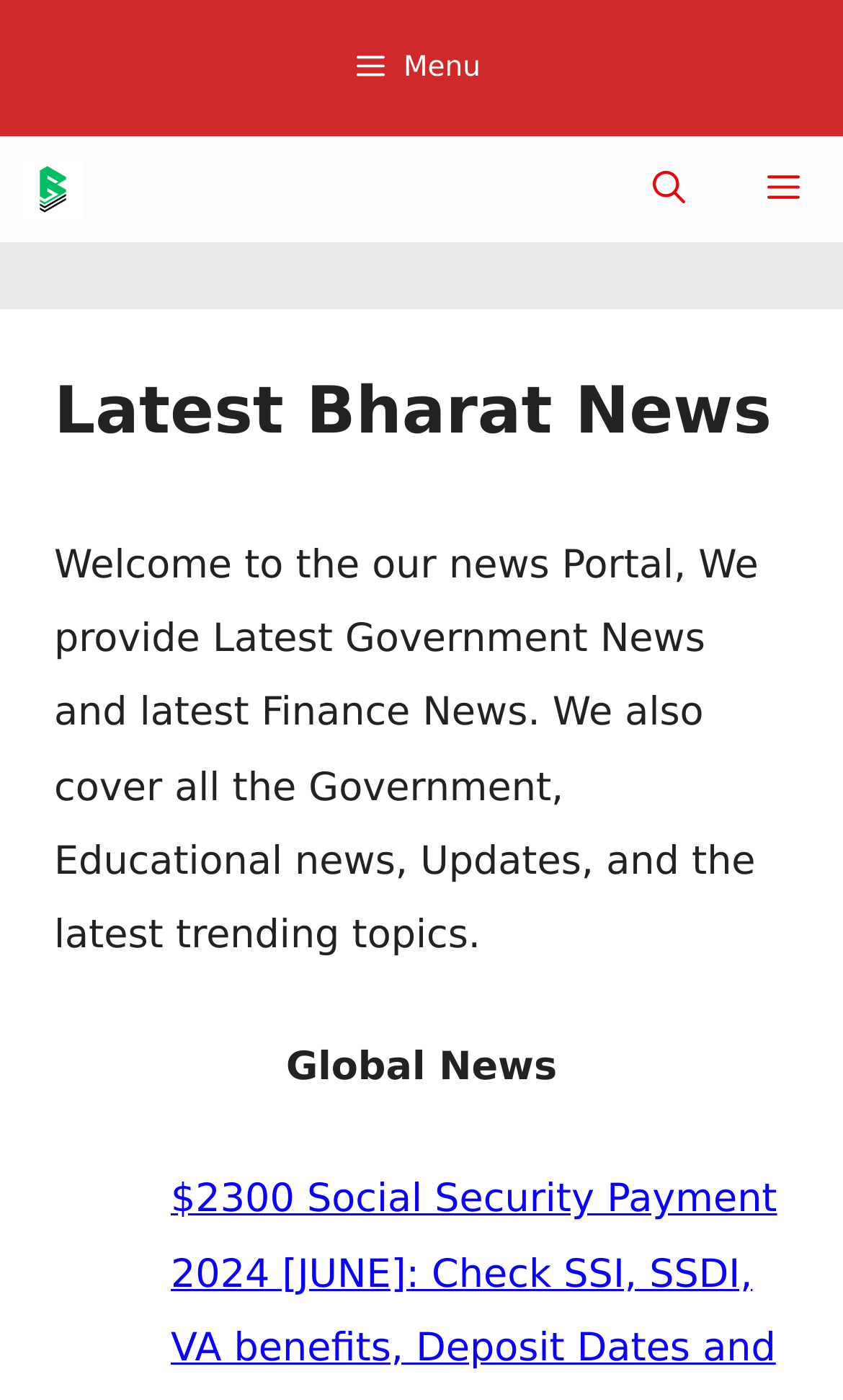Respond to the question below with a single word or phrase:
What is the category of news mentioned below the header?

Global News